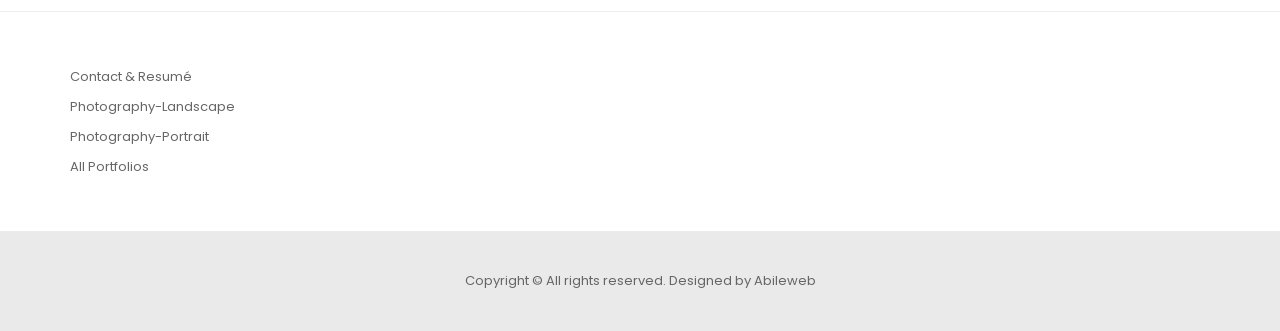Determine the bounding box coordinates of the UI element that matches the following description: "All Portfolios". The coordinates should be four float numbers between 0 and 1 in the format [left, top, right, bottom].

[0.055, 0.474, 0.116, 0.531]